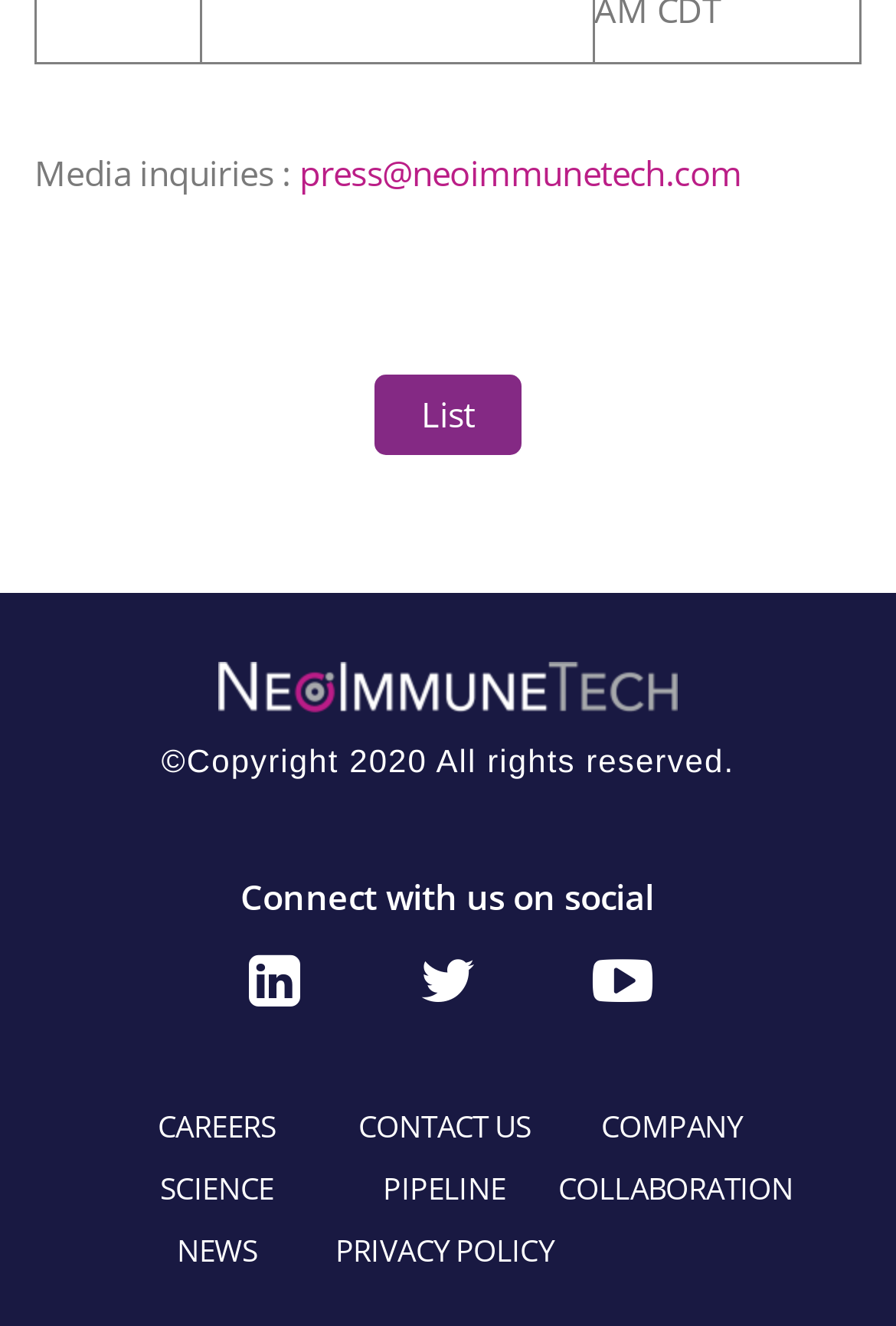Please find the bounding box coordinates of the clickable region needed to complete the following instruction: "View the list". The bounding box coordinates must consist of four float numbers between 0 and 1, i.e., [left, top, right, bottom].

[0.419, 0.282, 0.581, 0.342]